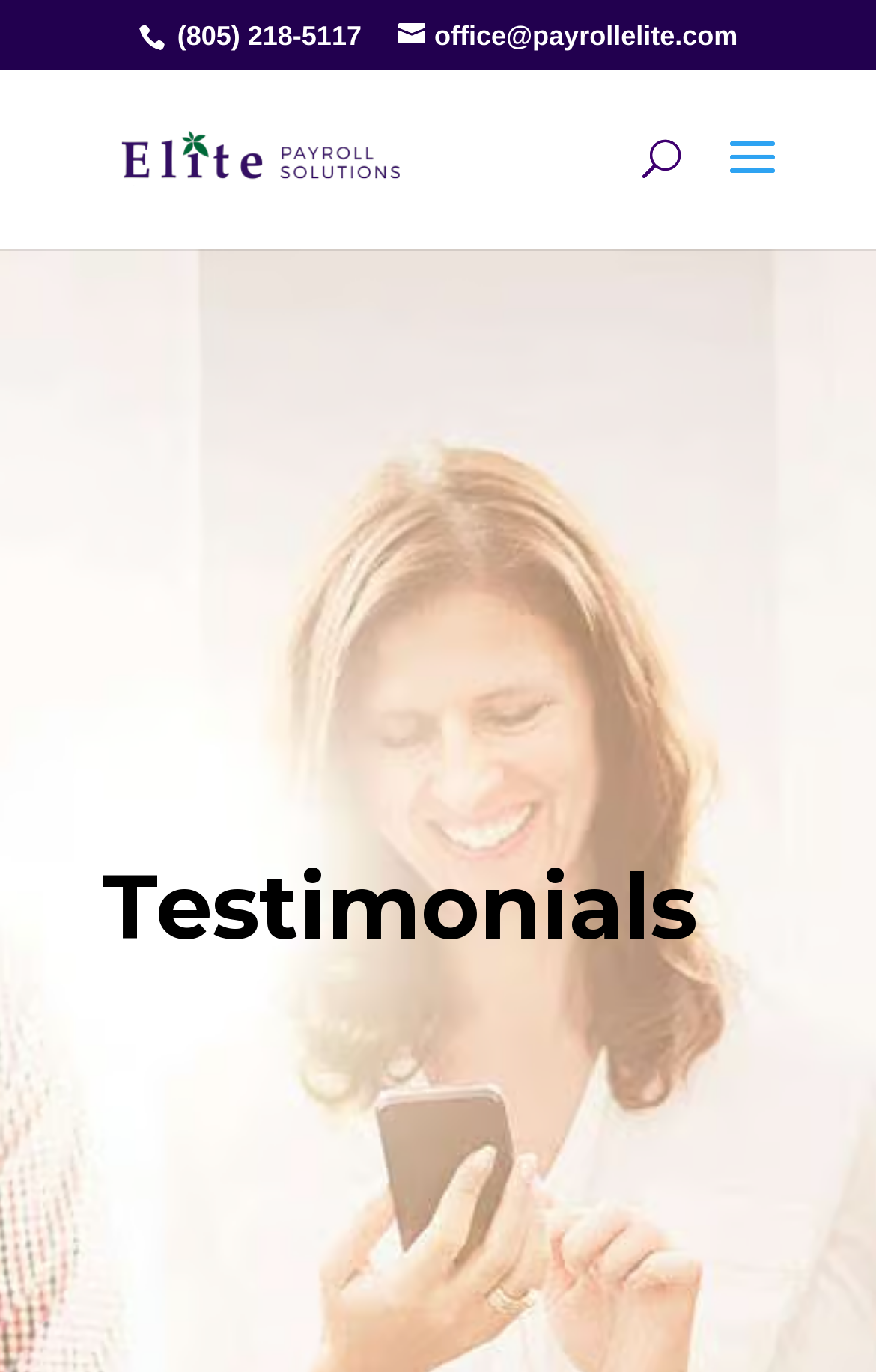What is the name of the company on the webpage?
Please respond to the question with a detailed and informative answer.

I found the company name by looking at the link element with the bounding box coordinates [0.11, 0.098, 0.51, 0.13], which contains the text 'Elite Payroll Solutions'. This element also has an image with the same bounding box coordinates, which suggests that the image is a logo for the company.